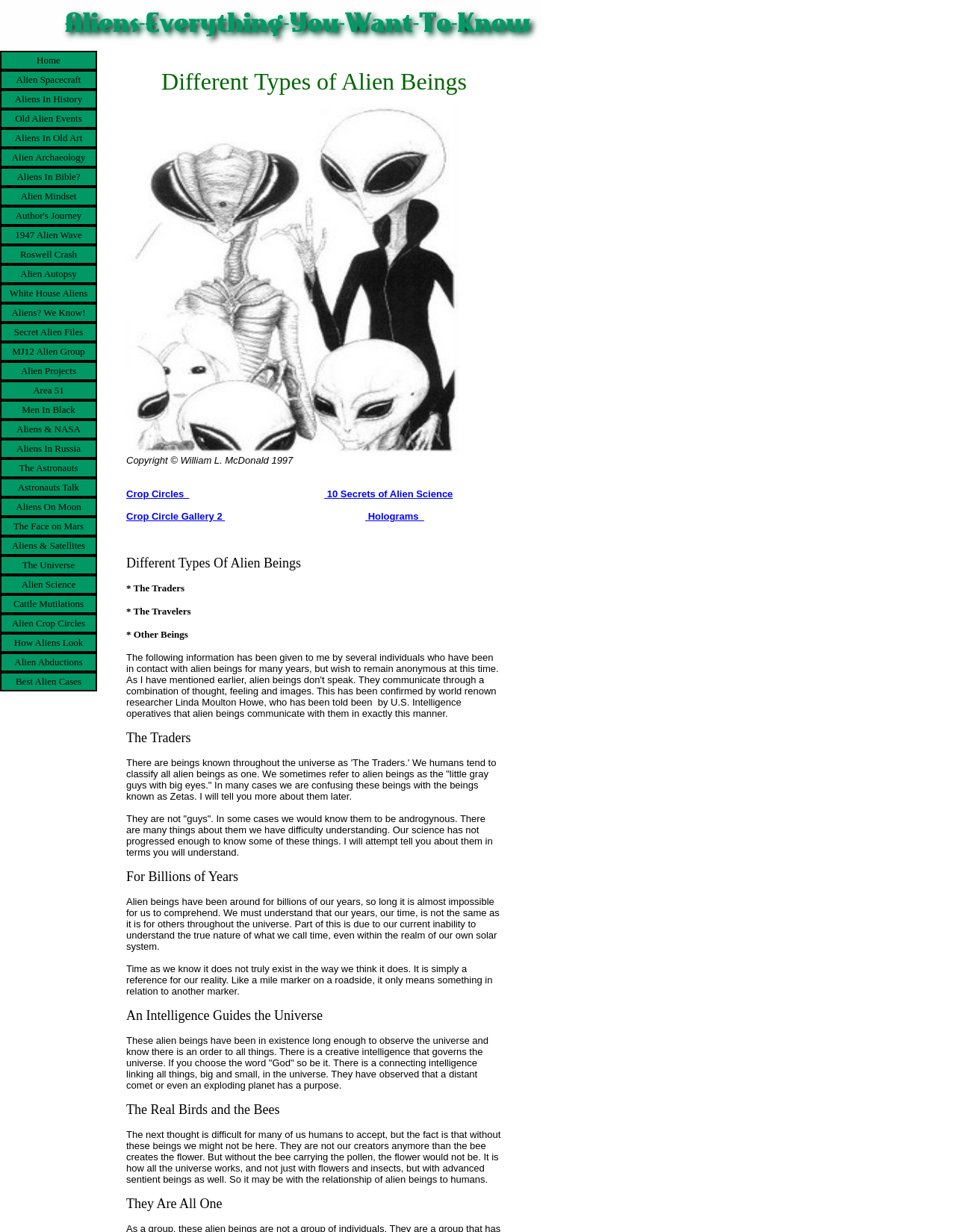Identify the bounding box for the described UI element: "Crop Circle Gallery 2".

[0.132, 0.415, 0.235, 0.424]